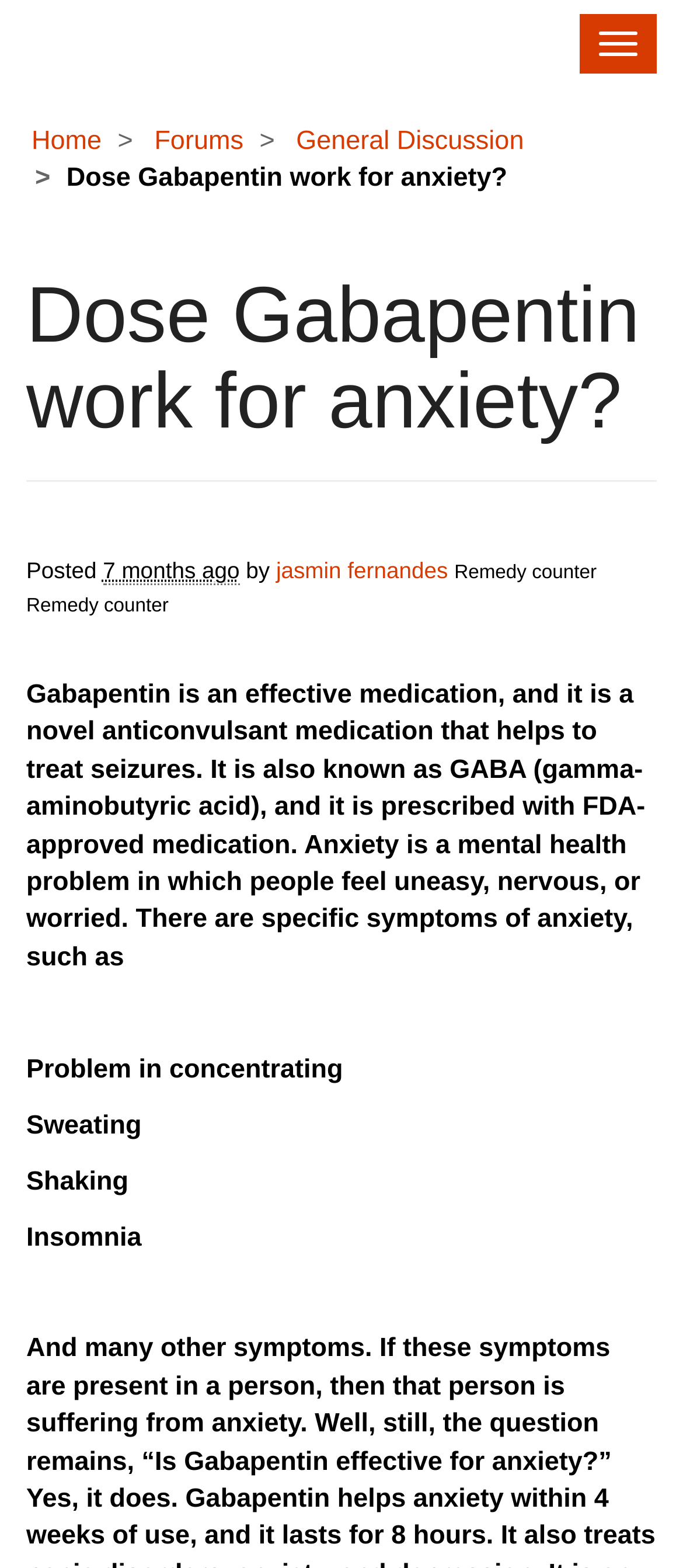What is the purpose of Gabapentin?
Please answer the question with as much detail and depth as you can.

According to the webpage content, Gabapentin is an effective medication that helps to treat seizures and anxiety, as described in the text 'Gabapentin is an effective medication, and it is a novel anticonvulsant medication that helps to treat seizures. It is also known as GABA (gamma-aminobutyric acid), and it is prescribed with FDA-approved medication.'